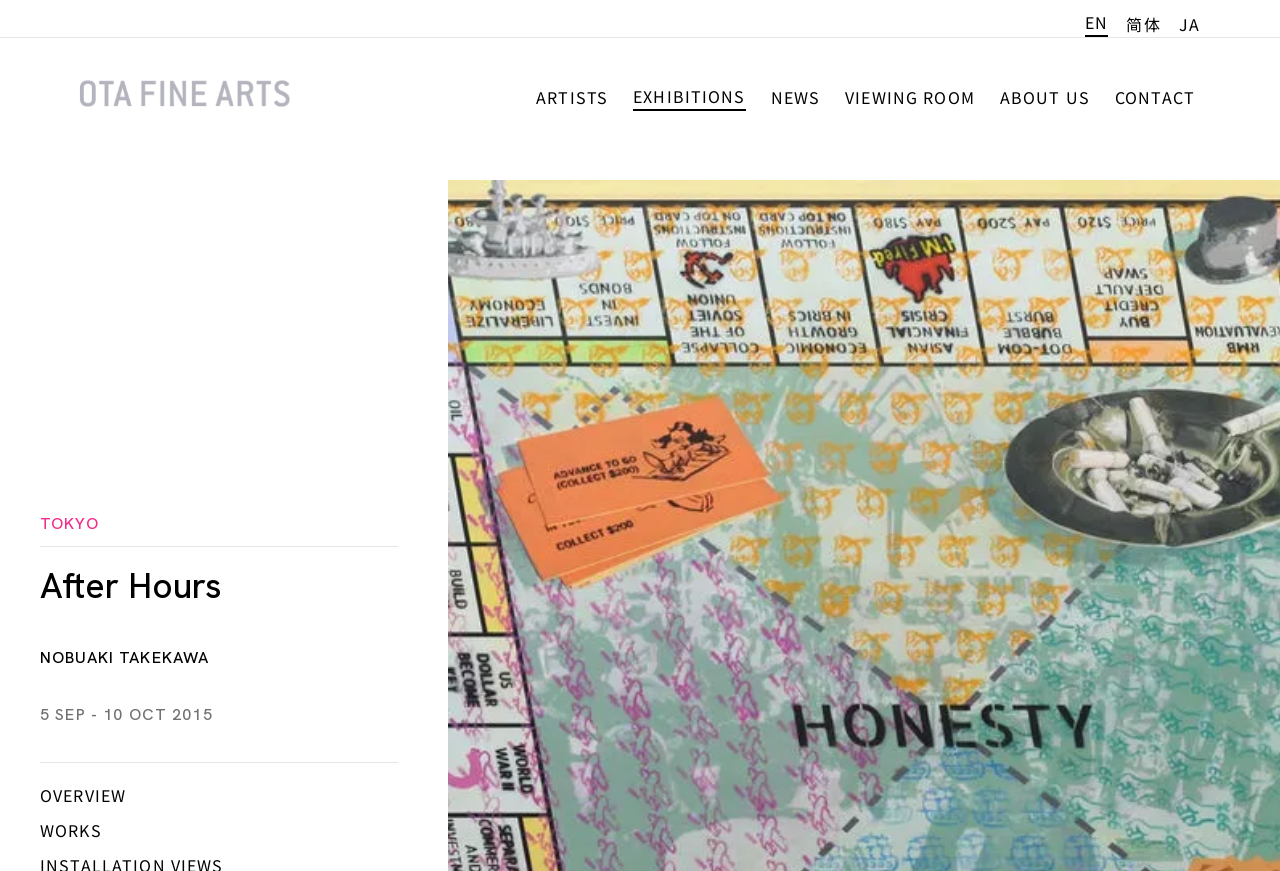What is the duration of the exhibition?
Using the image as a reference, answer the question with a short word or phrase.

5 SEP - 10 OCT 2015